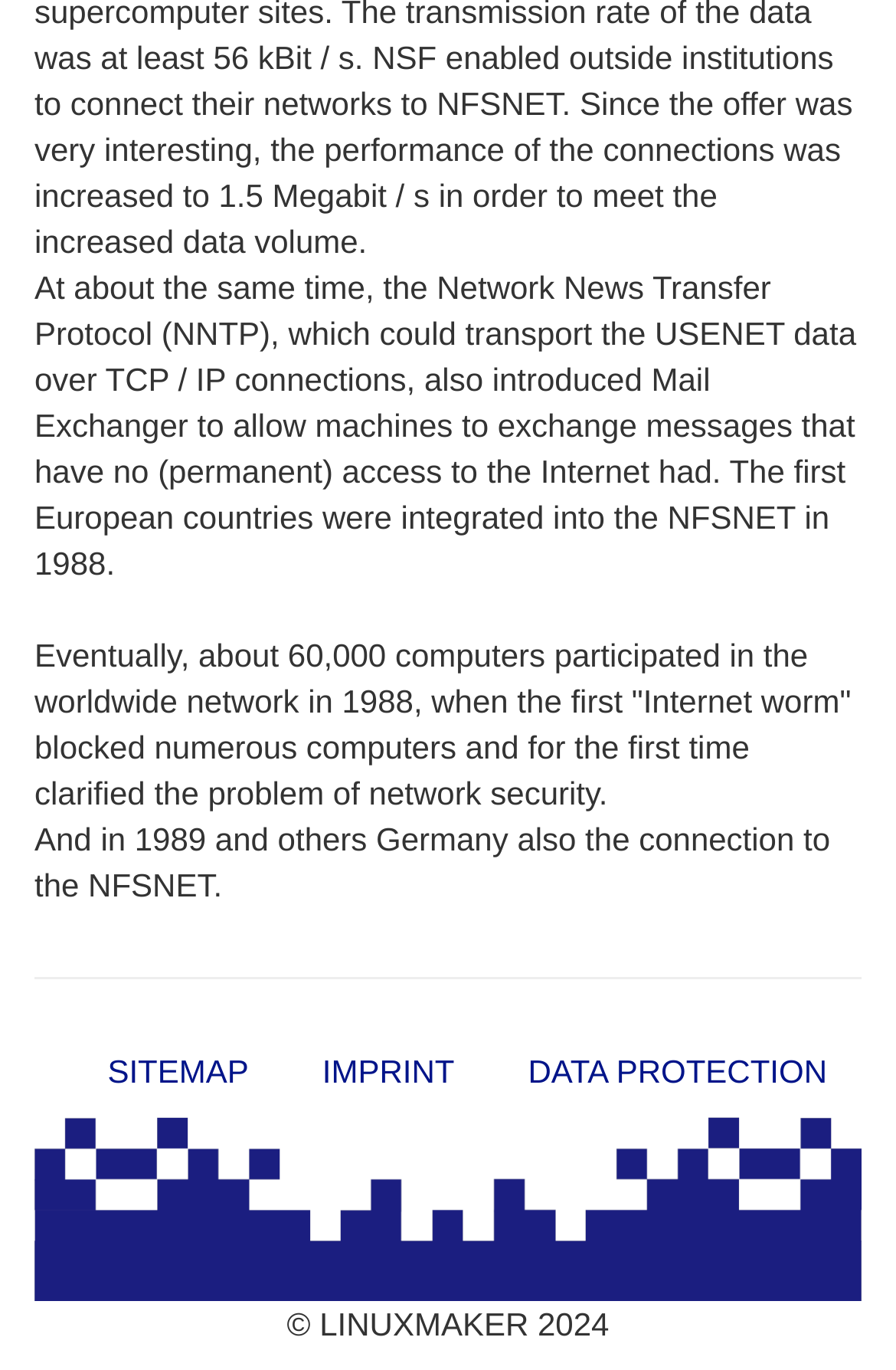Ascertain the bounding box coordinates for the UI element detailed here: "IMPRINT". The coordinates should be provided as [left, top, right, bottom] with each value being a float between 0 and 1.

[0.321, 0.748, 0.546, 0.815]